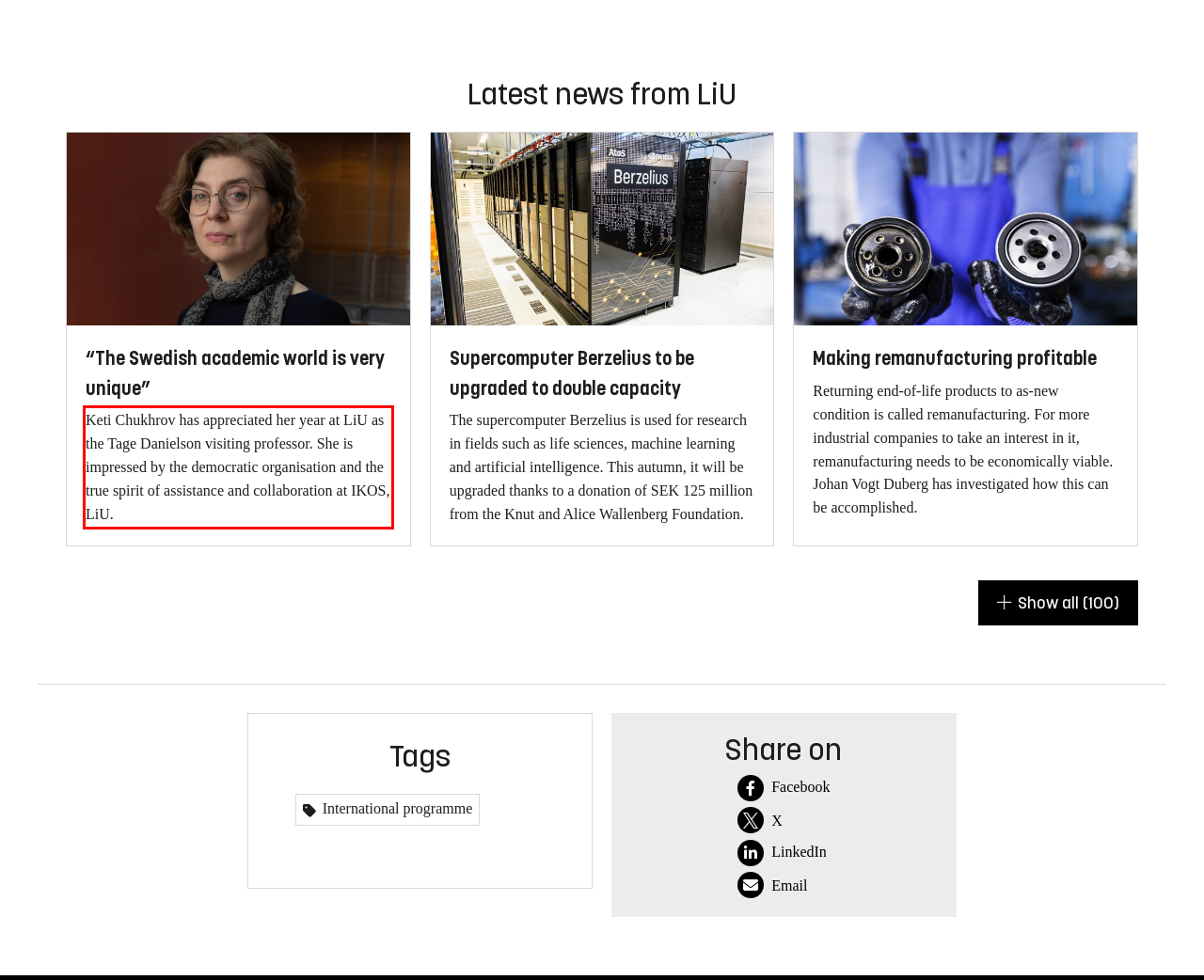Please analyze the provided webpage screenshot and perform OCR to extract the text content from the red rectangle bounding box.

Keti Chukhrov has appreciated her year at LiU as the Tage Danielson visiting professor. She is impressed by the democratic organisation and the true spirit of assistance and collaboration at IKOS, LiU.